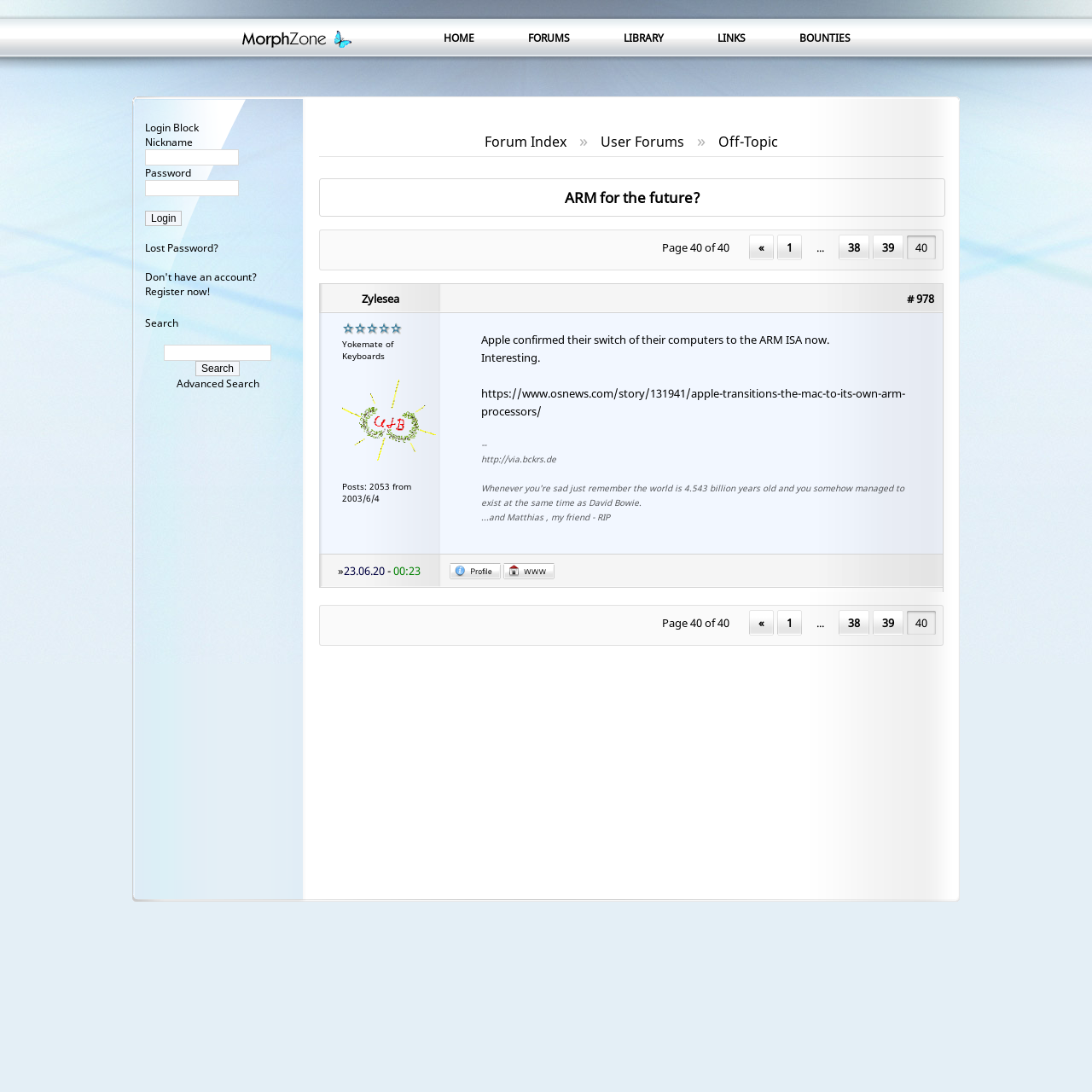Could you specify the bounding box coordinates for the clickable section to complete the following instruction: "Click on the 'Login' button"?

[0.133, 0.193, 0.167, 0.207]